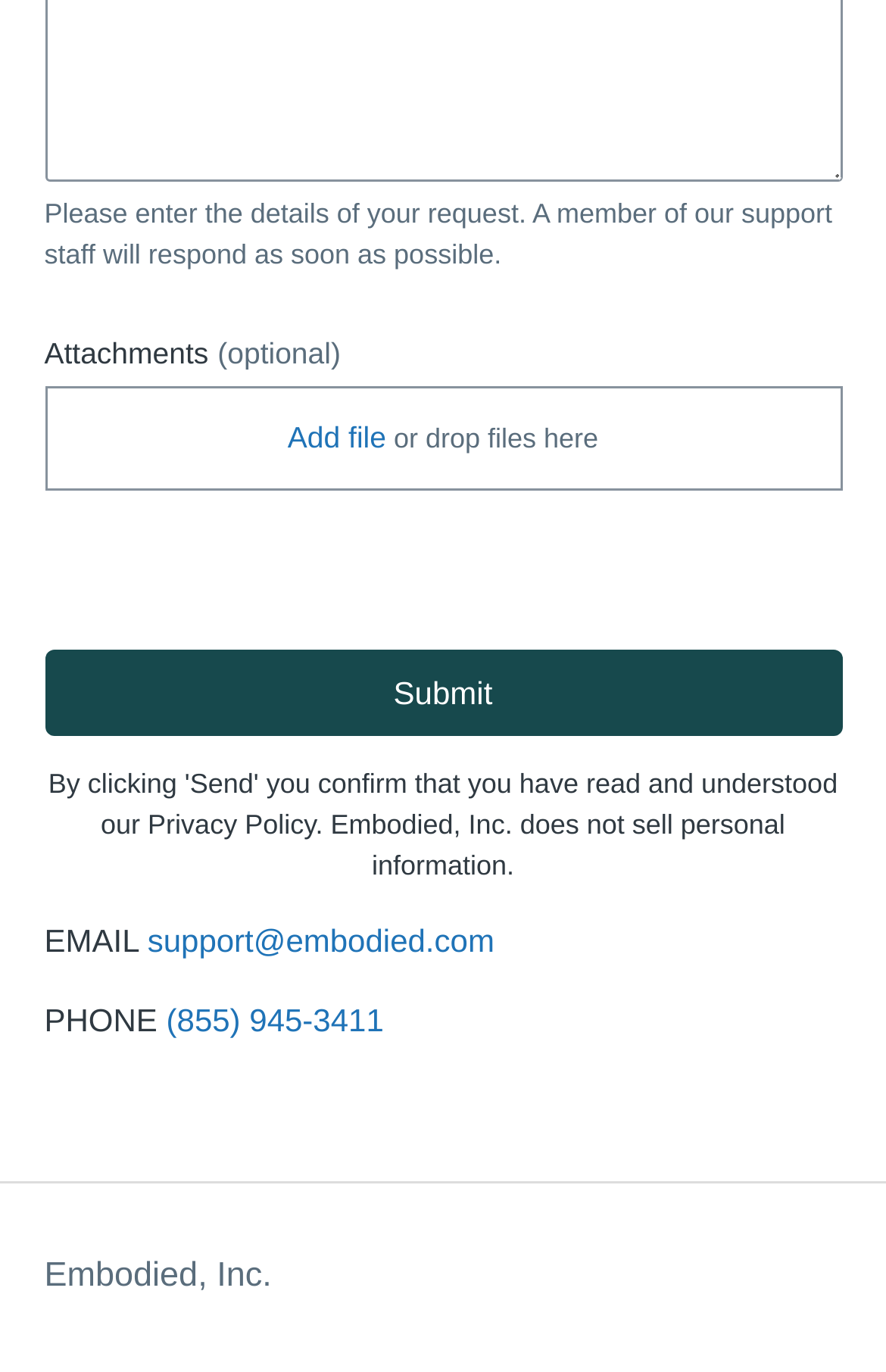By analyzing the image, answer the following question with a detailed response: How can users add files to their request?

The webpage provides two options for users to add files to their support request: they can either click the 'Choose Files' button to select files from their device or drag and drop files into the designated area.